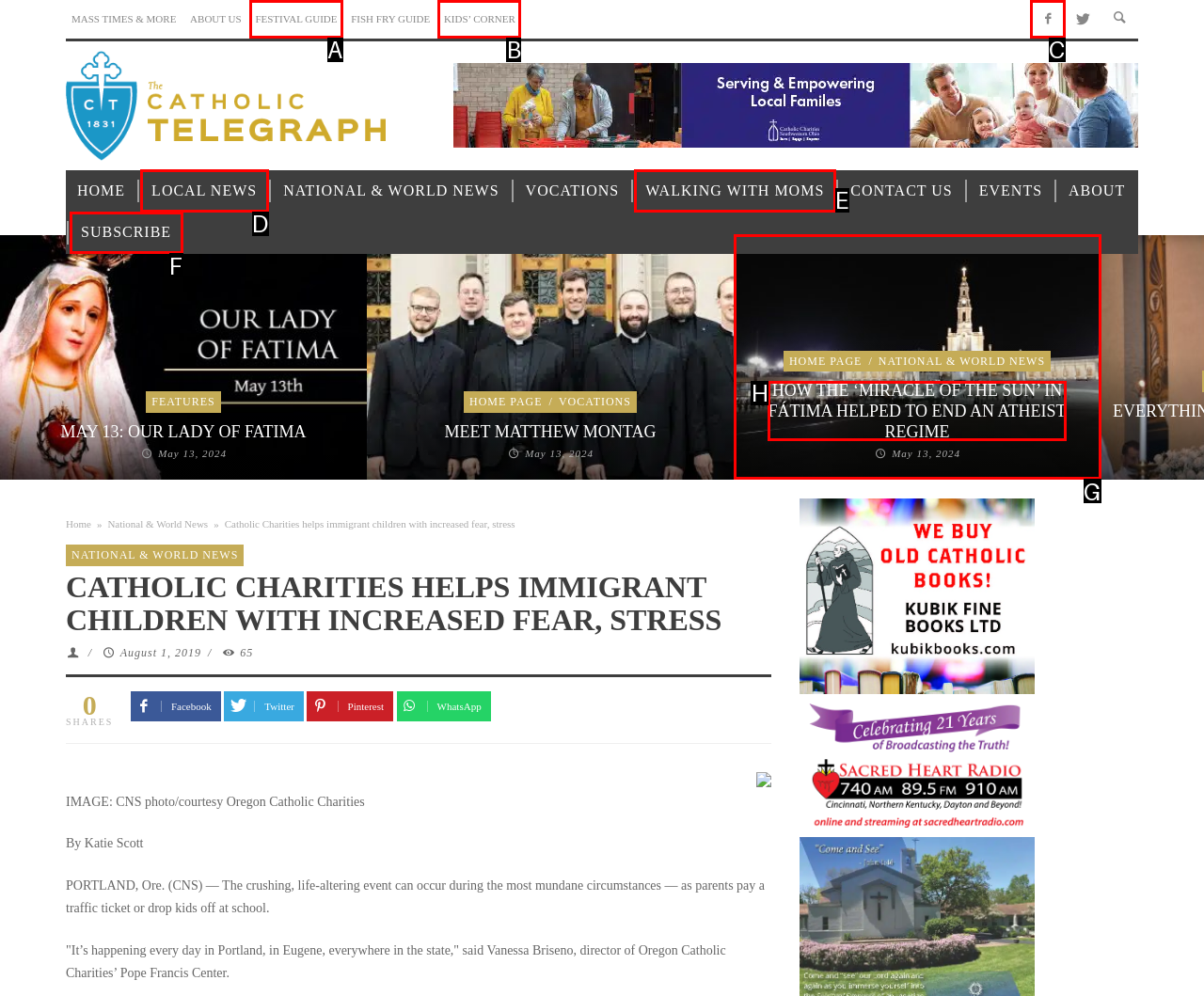From the options provided, determine which HTML element best fits the description: Walking with Moms. Answer with the correct letter.

E